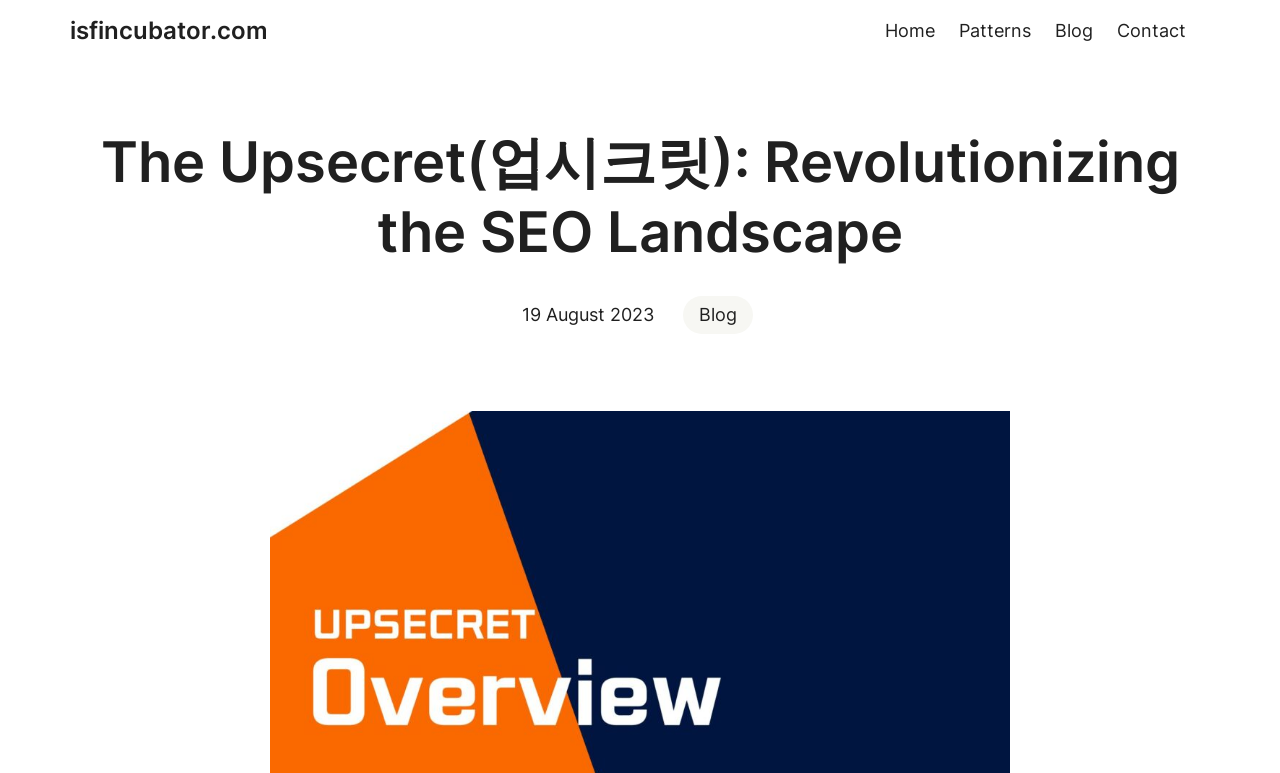What is the purpose of the company?
Answer the question with a single word or phrase by looking at the picture.

SEO agency